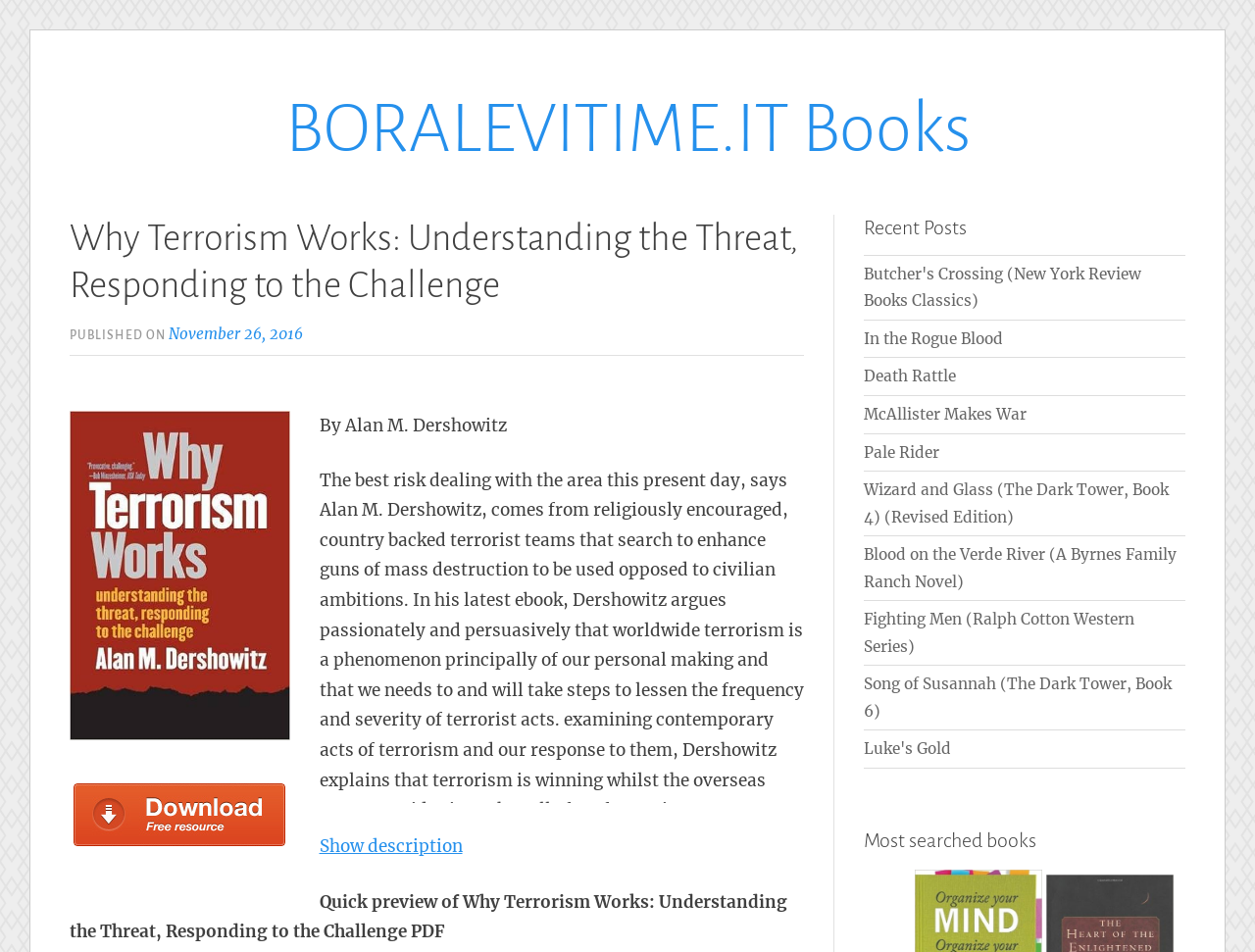Please pinpoint the bounding box coordinates for the region I should click to adhere to this instruction: "Download the 'Why Terrorism Works: Understanding the Threat, Responding to the Challenge' PDF".

[0.059, 0.881, 0.228, 0.903]